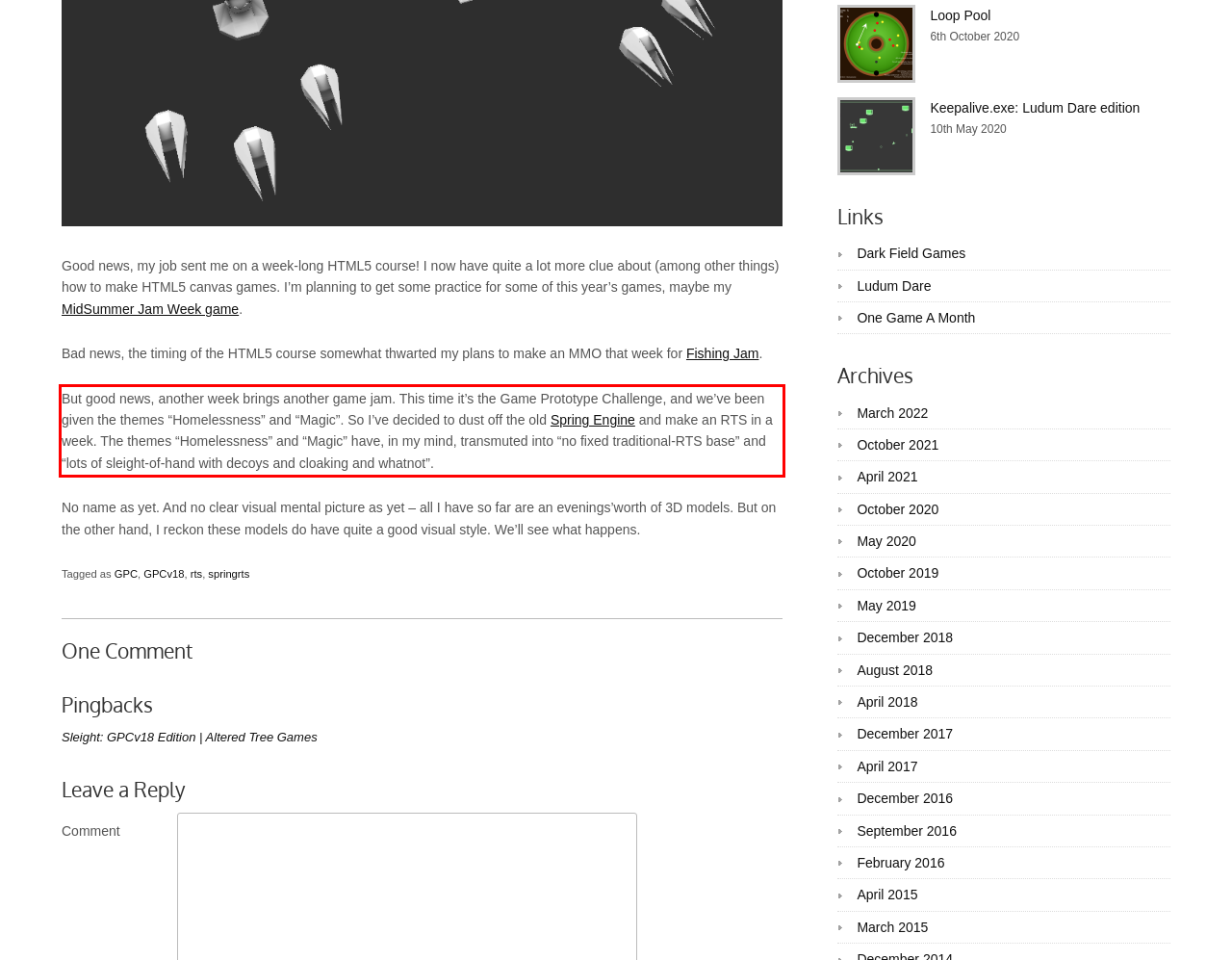Look at the provided screenshot of the webpage and perform OCR on the text within the red bounding box.

But good news, another week brings another game jam. This time it’s the Game Prototype Challenge, and we’ve been given the themes “Homelessness” and “Magic”. So I’ve decided to dust off the old Spring Engine and make an RTS in a week. The themes “Homelessness” and “Magic” have, in my mind, transmuted into “no fixed traditional-RTS base” and “lots of sleight-of-hand with decoys and cloaking and whatnot”.